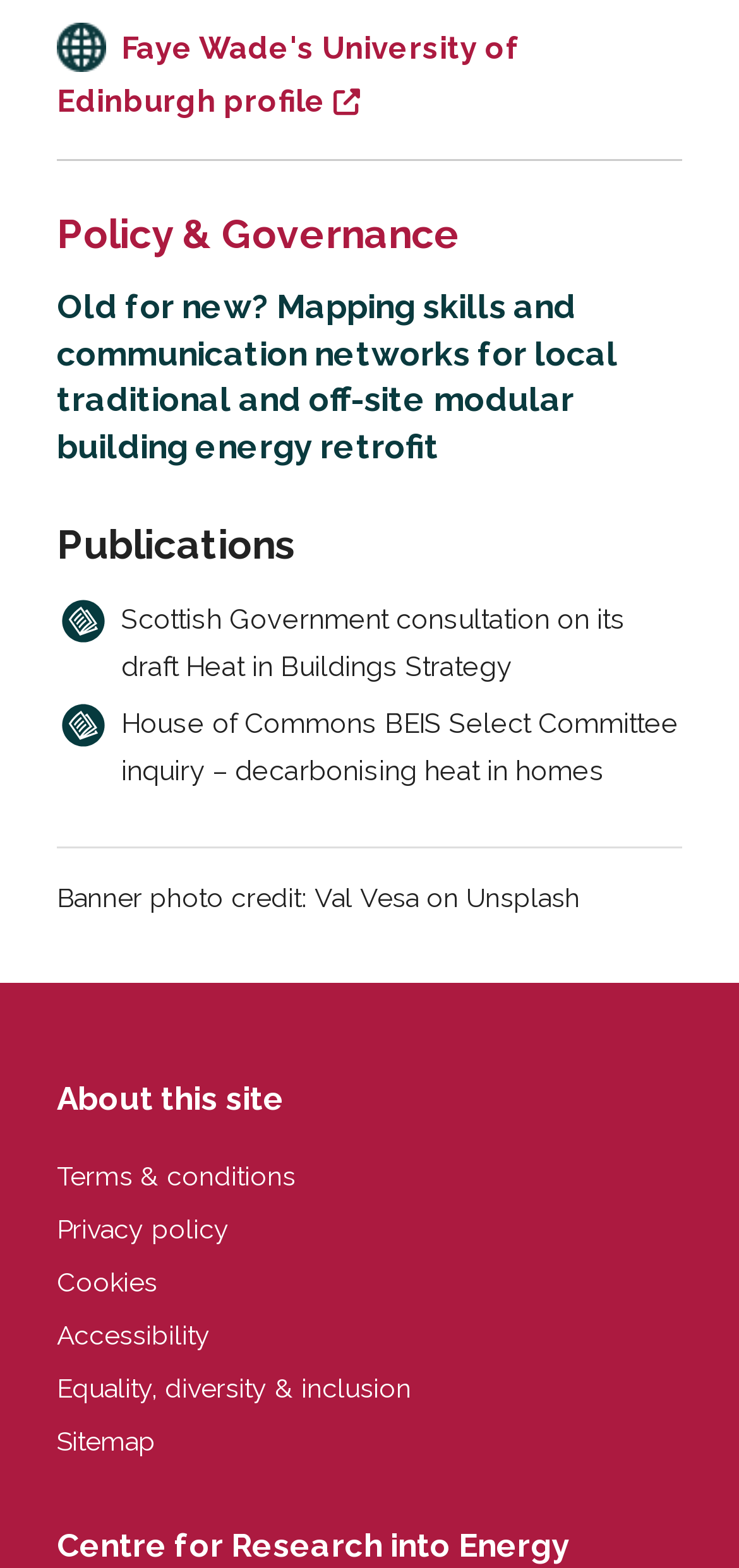Identify the bounding box coordinates for the region of the element that should be clicked to carry out the instruction: "View Faye Wade's University of Edinburgh profile". The bounding box coordinates should be four float numbers between 0 and 1, i.e., [left, top, right, bottom].

[0.077, 0.019, 0.703, 0.076]